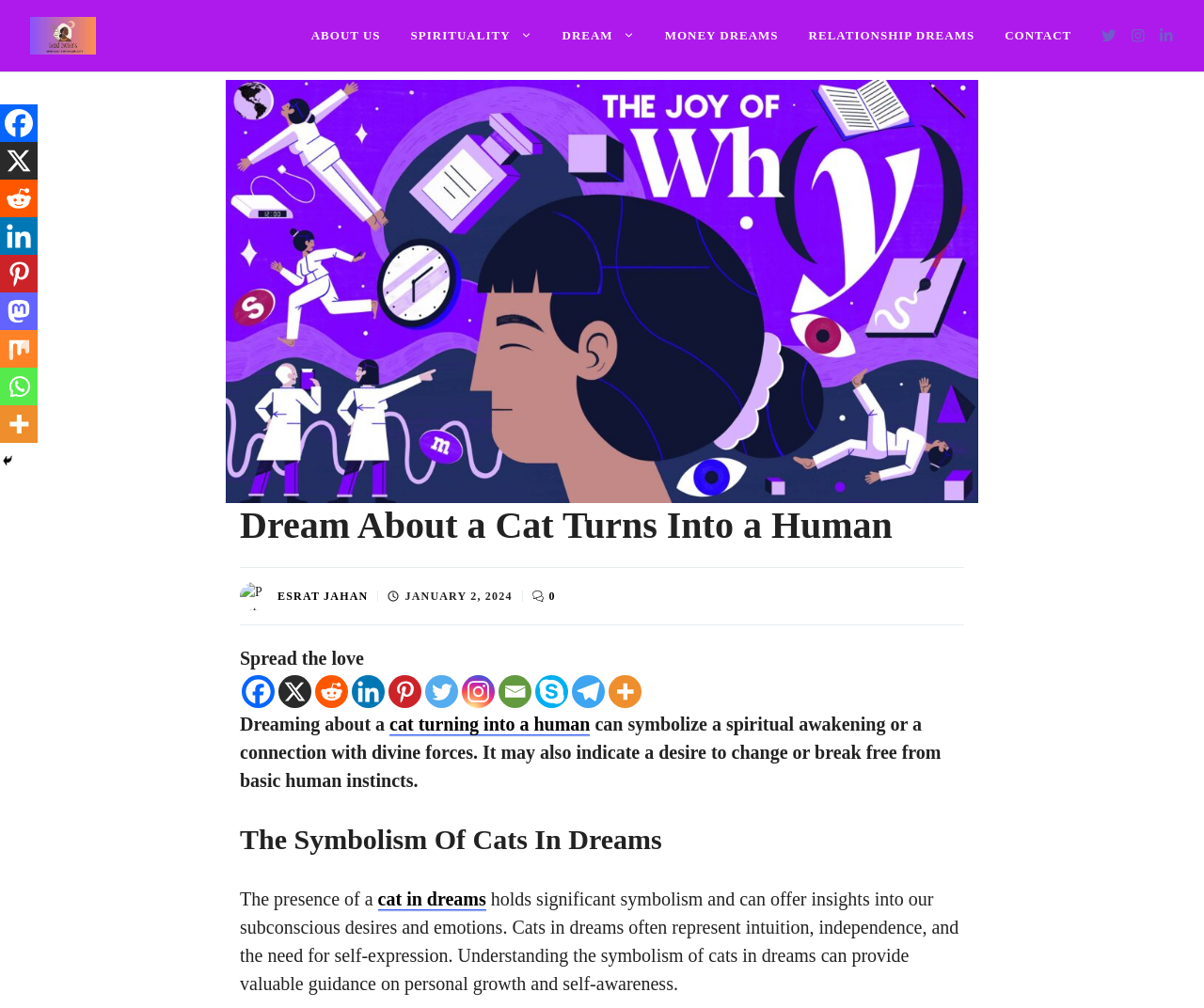What is the purpose of the social media links?
Examine the screenshot and reply with a single word or phrase.

Sharing the article